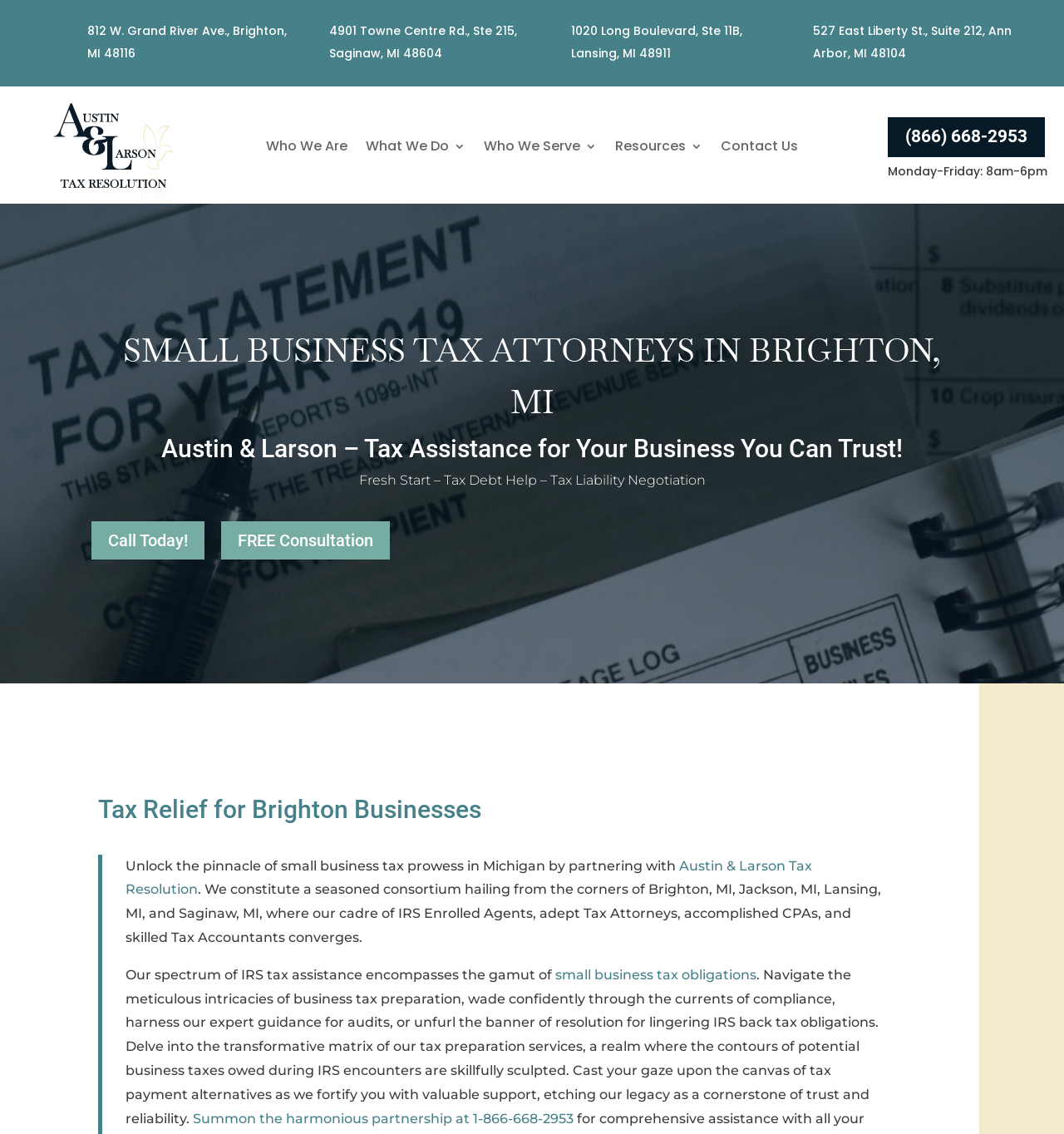Please provide the bounding box coordinates in the format (top-left x, top-left y, bottom-right x, bottom-right y). Remember, all values are floating point numbers between 0 and 1. What is the bounding box coordinate of the region described as: 

[0.727, 0.018, 0.752, 0.035]